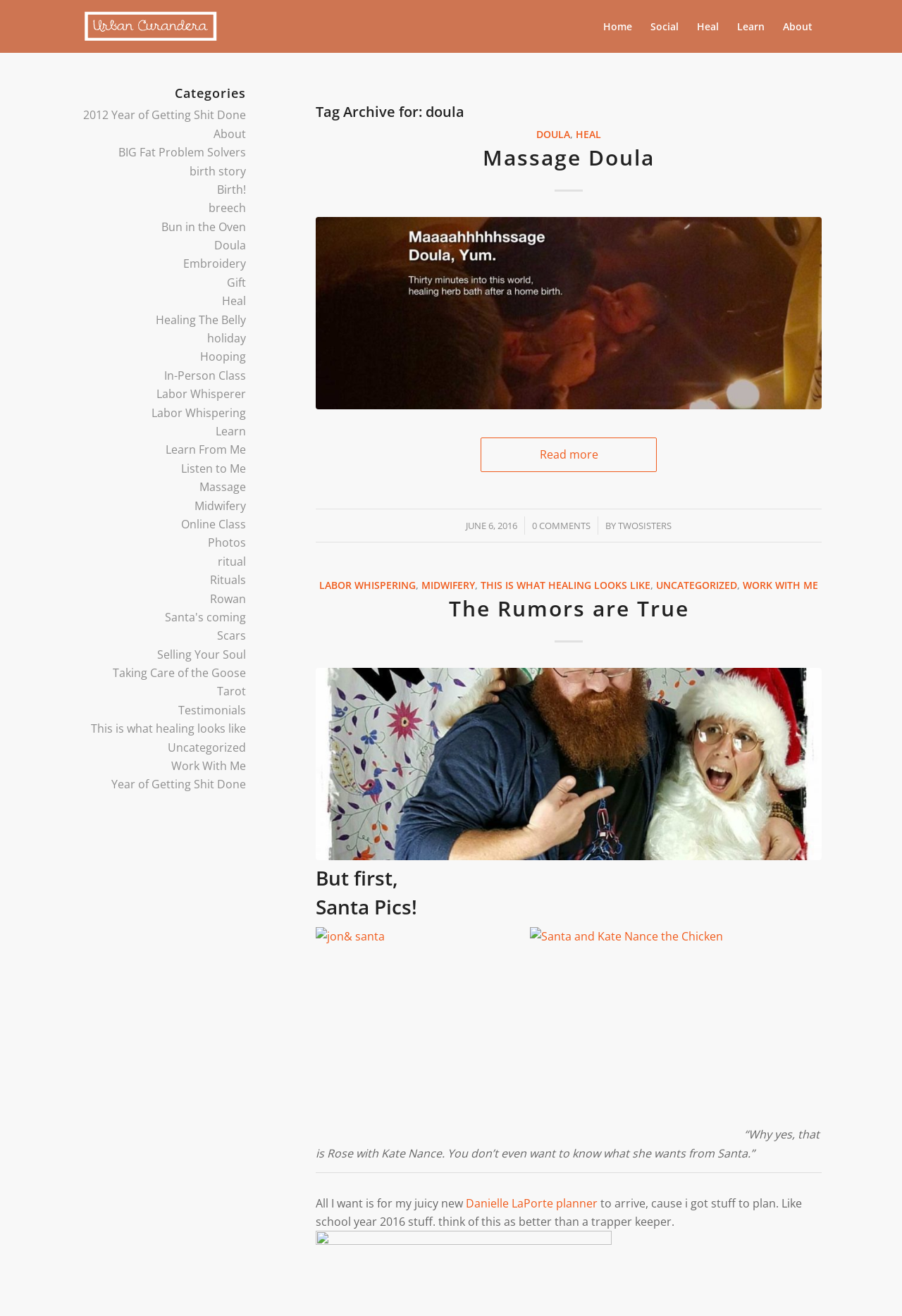Determine the bounding box coordinates of the clickable region to follow the instruction: "Read the post 'The Rumors are True'".

[0.35, 0.452, 0.911, 0.481]